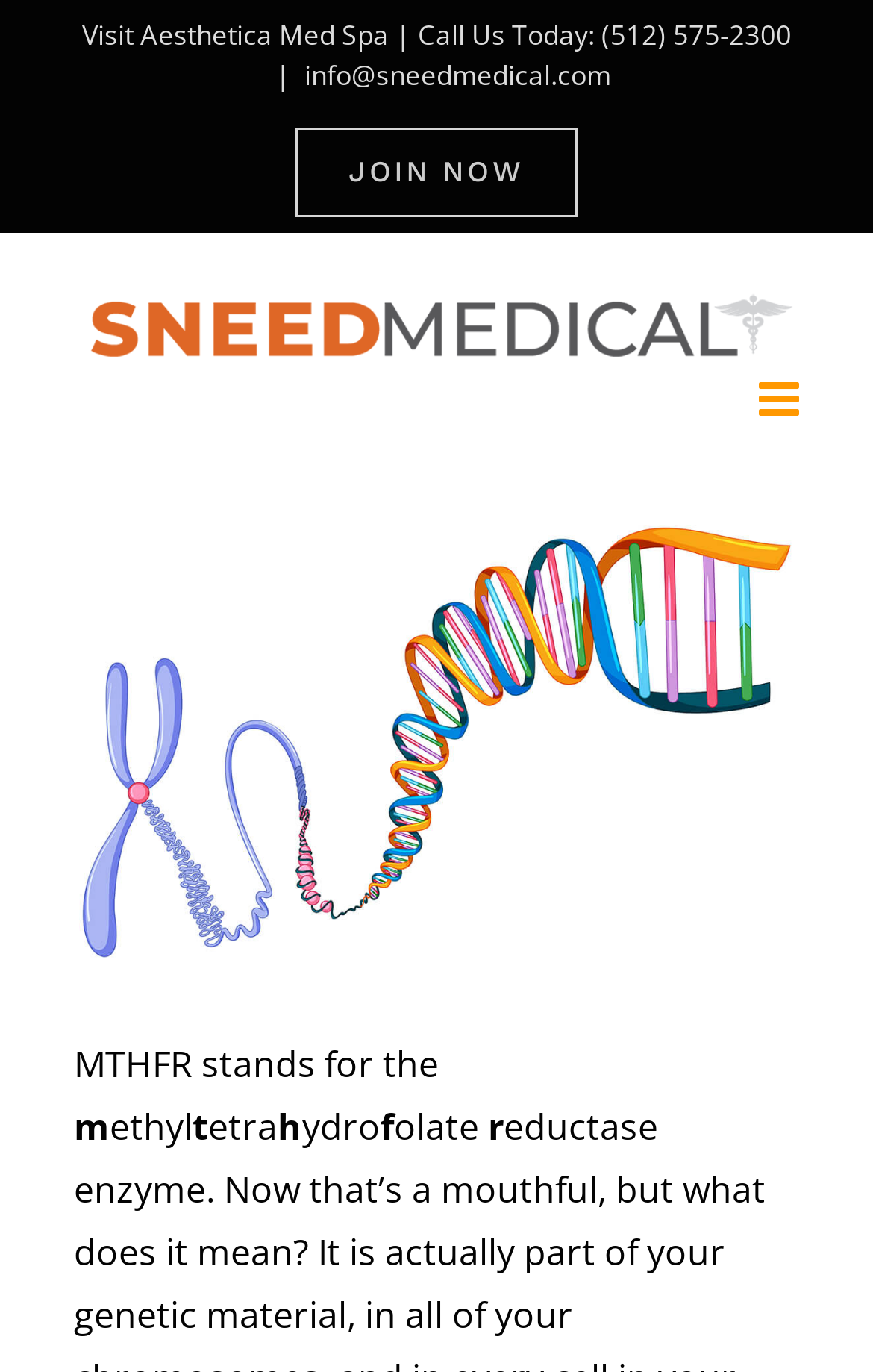Provide a single word or phrase answer to the question: 
What is the name of the med spa mentioned on the webpage?

Aesthetica Med Spa